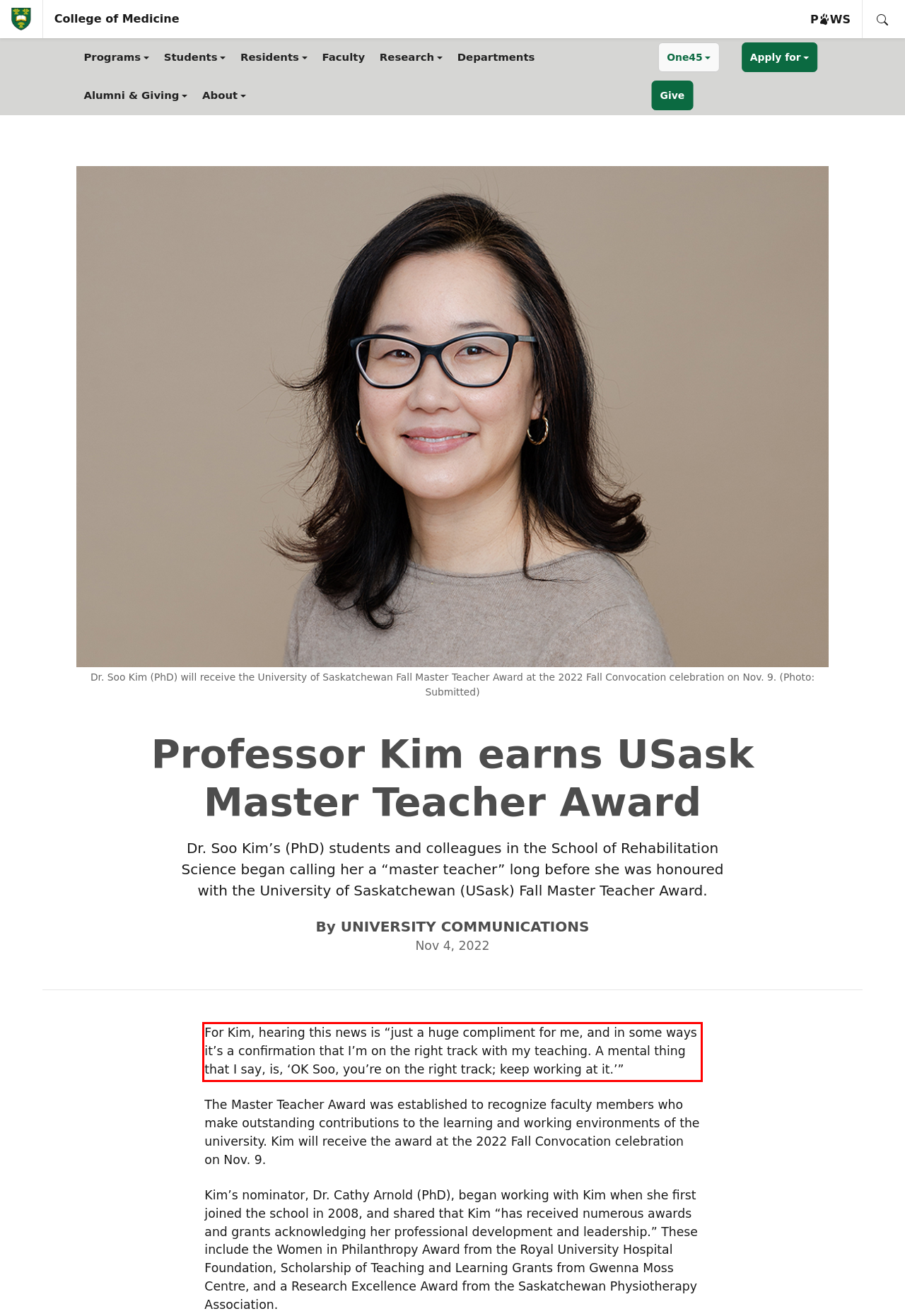Please extract the text content from the UI element enclosed by the red rectangle in the screenshot.

For Kim, hearing this news is “just a huge compliment for me, and in some ways it’s a confirmation that I’m on the right track with my teaching. A mental thing that I say, is, ‘OK Soo, you’re on the right track; keep working at it.’”